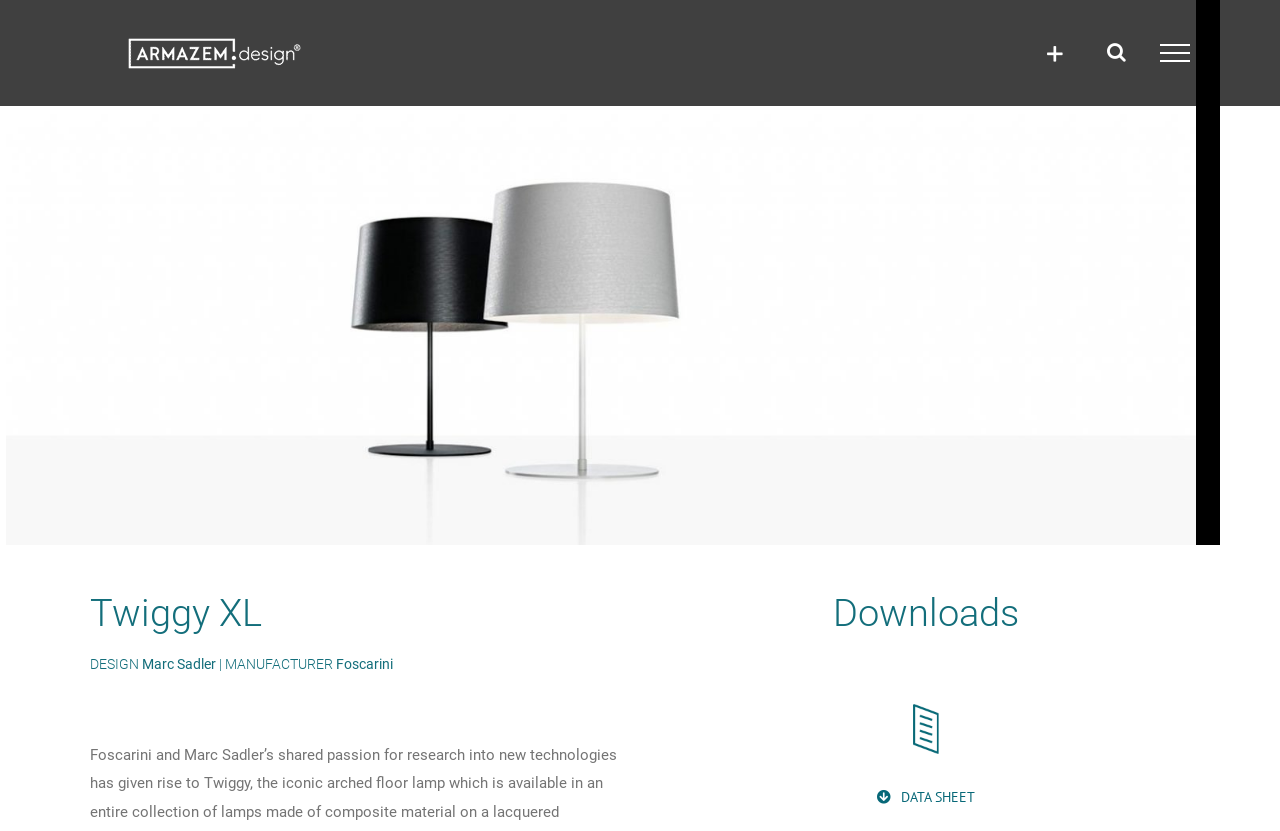Give a one-word or one-phrase response to the question: 
What is the name of the lamp described on this page?

Twiggy XL